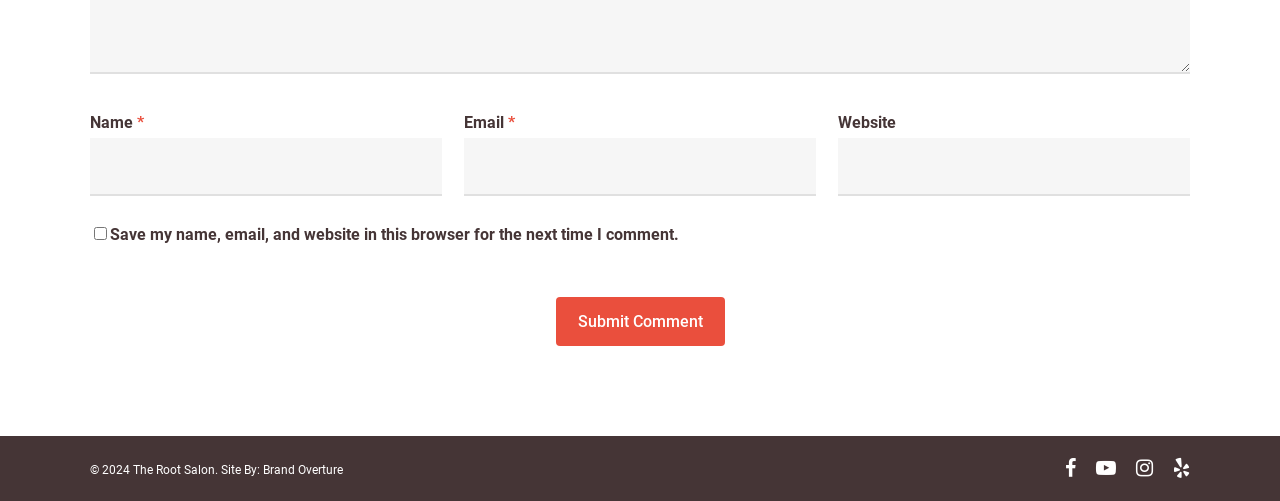Identify the bounding box coordinates of the clickable region to carry out the given instruction: "Visit the Brand Overture website".

[0.205, 0.924, 0.268, 0.952]